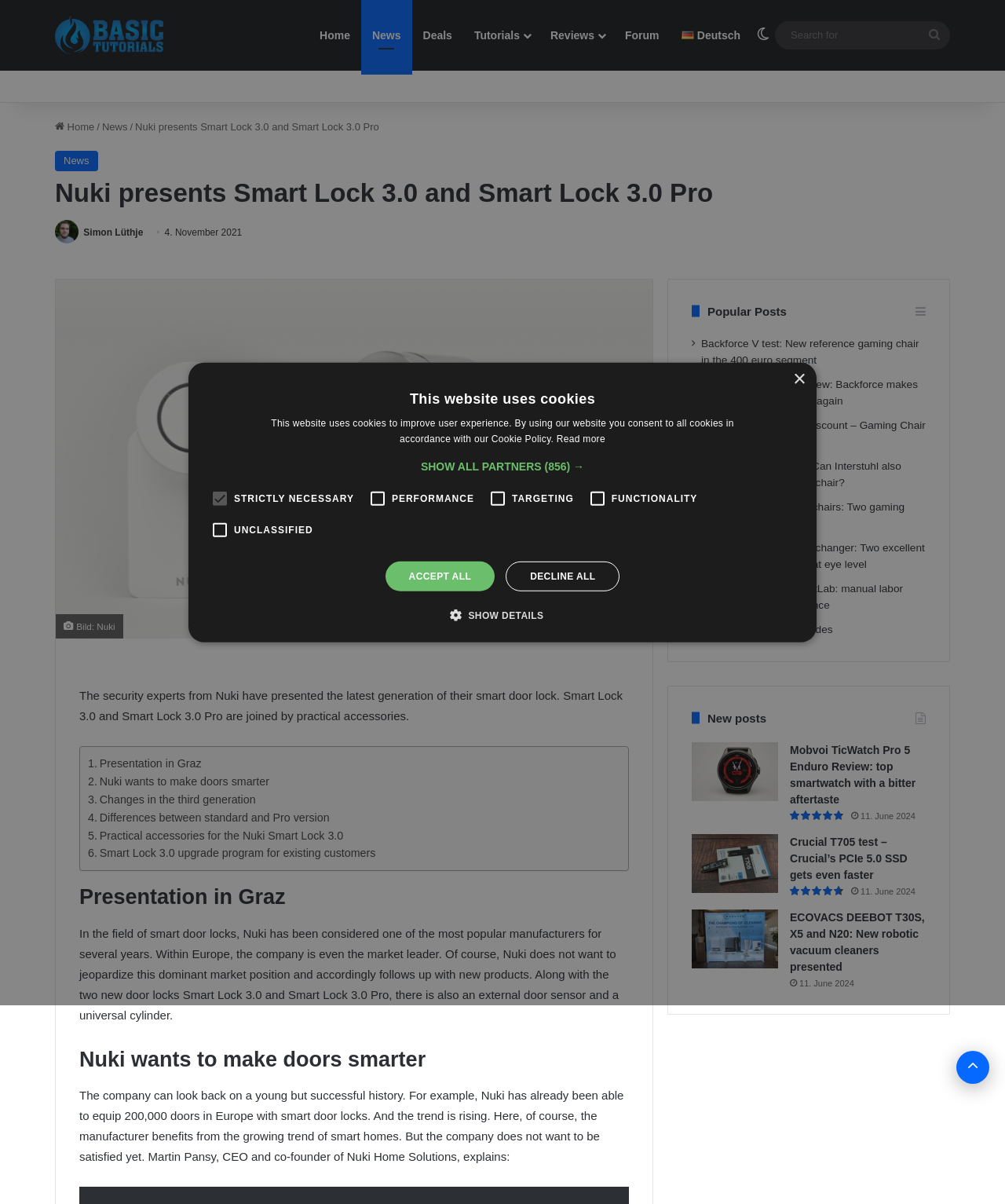Please locate the bounding box coordinates of the element that should be clicked to complete the given instruction: "Read Inspirational Stories".

None